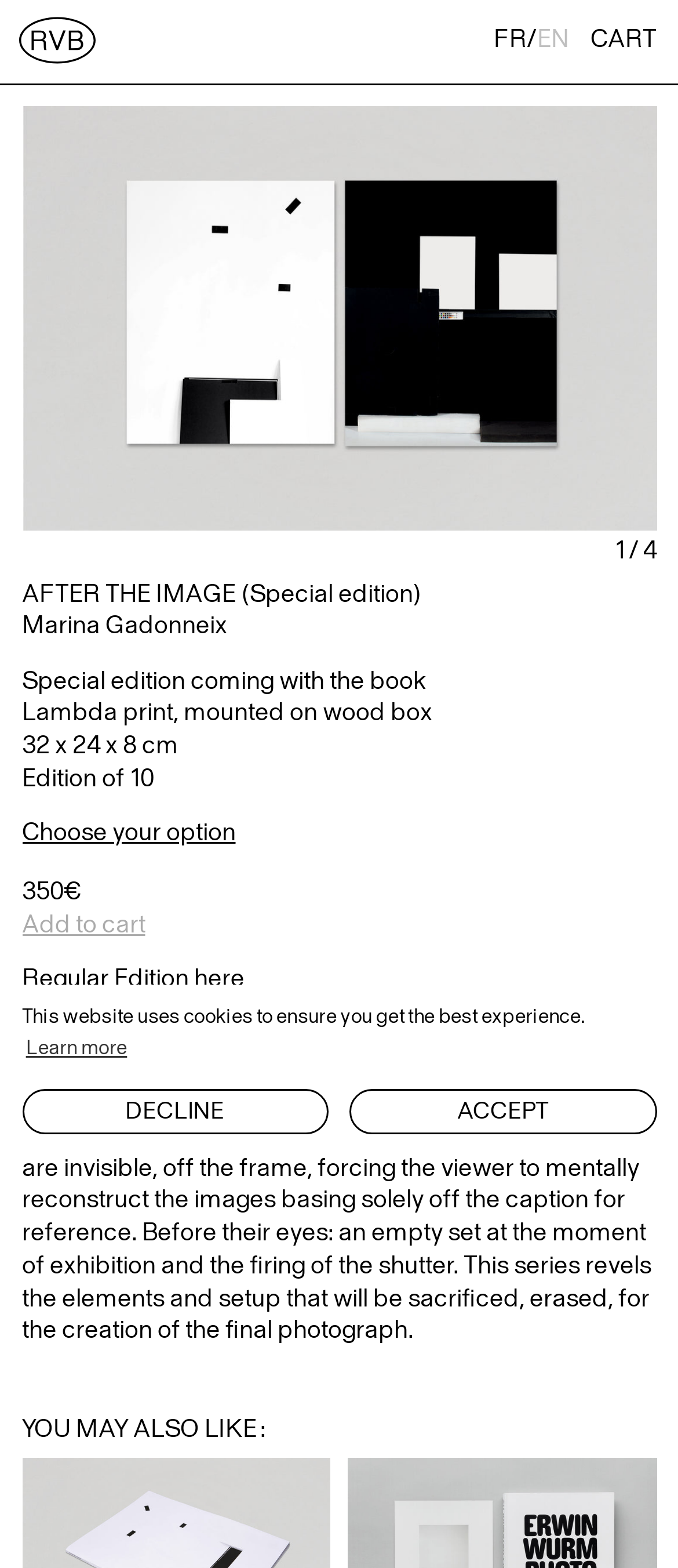Determine which piece of text is the heading of the webpage and provide it.

AFTER THE IMAGE (Special edition)
Marina Gadonneix